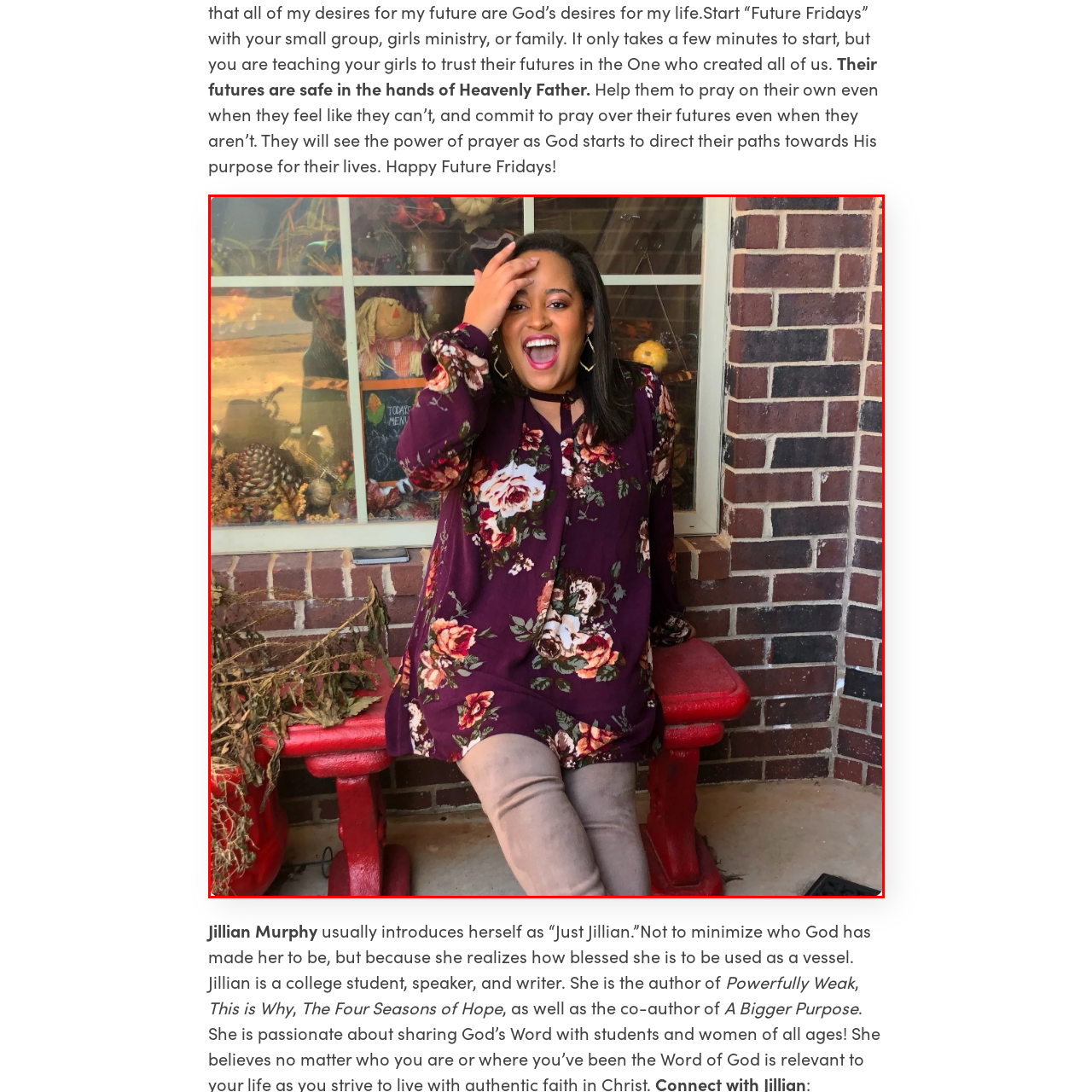What is Jillian Murphy known for?
Inspect the image portion within the red bounding box and deliver a detailed answer to the question.

According to the caption, Jillian Murphy is a college student, speaker, and author, and she is known for her uplifting presence and impactful messages, which suggests that she has a positive influence on others.